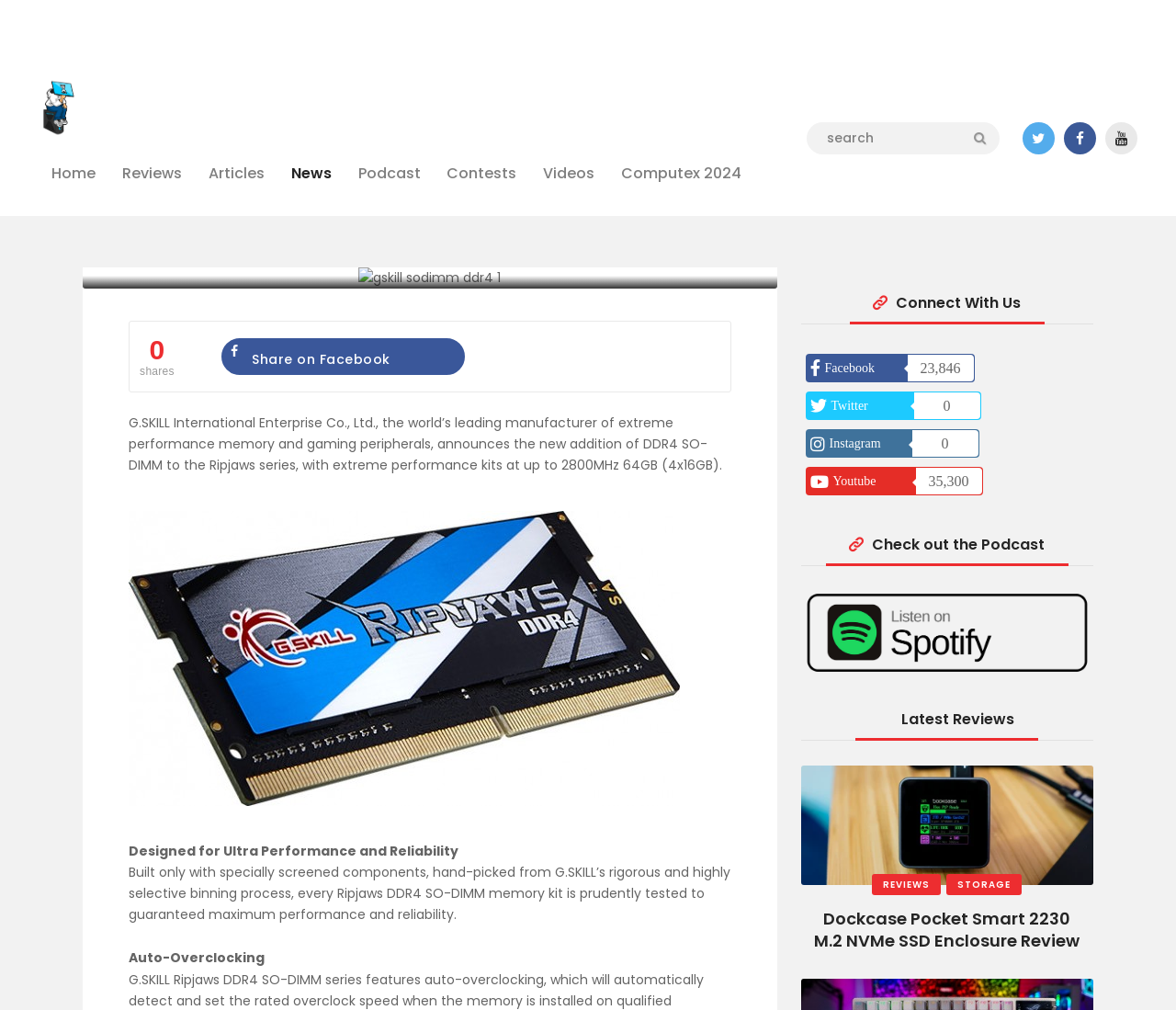Can you find and provide the title of the webpage?

G.SKILL Announces Ripjaws DDR4 SO-DIMM